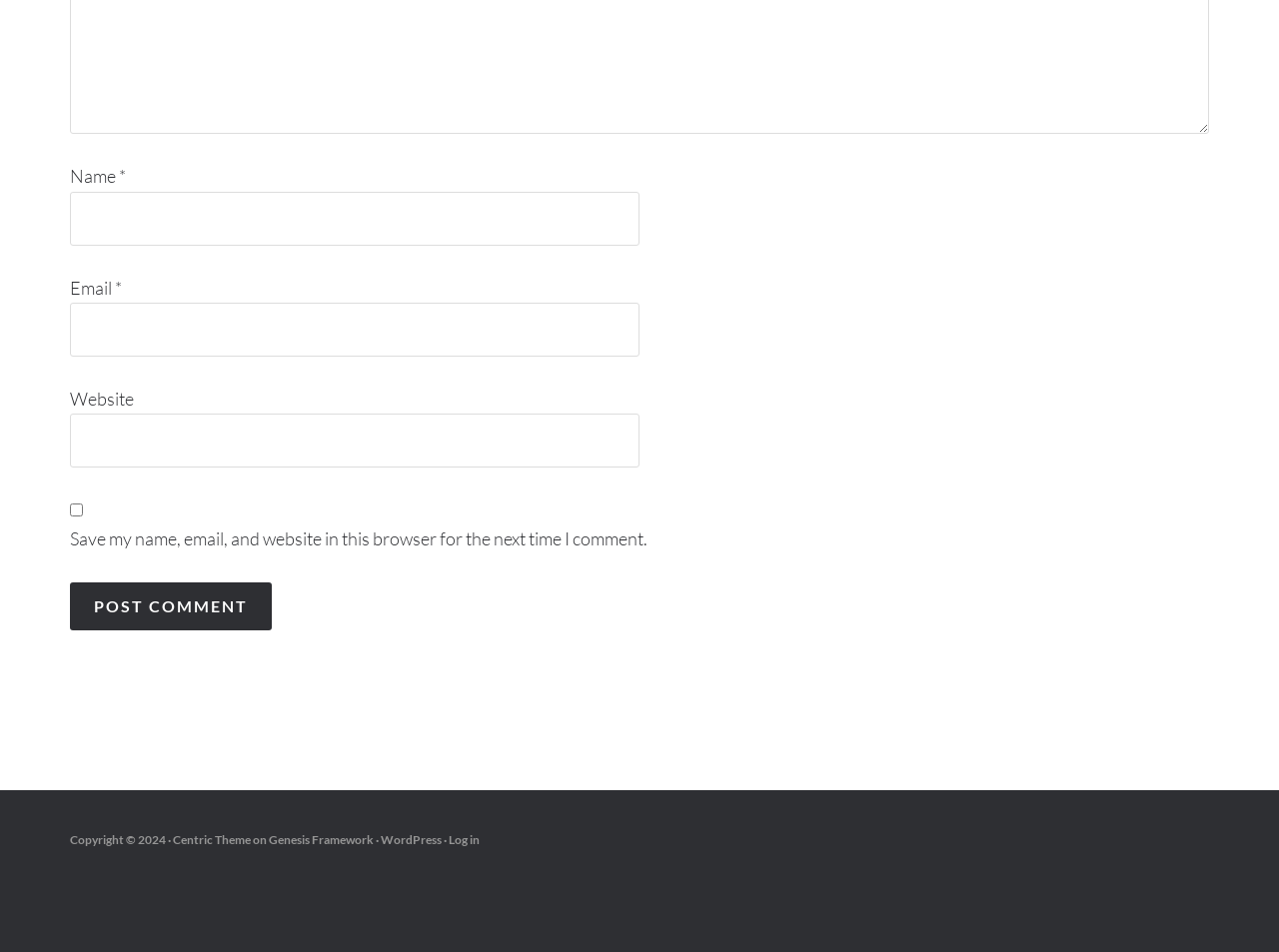Locate the UI element described by parent_node: Website name="url" and provide its bounding box coordinates. Use the format (top-left x, top-left y, bottom-right x, bottom-right y) with all values as floating point numbers between 0 and 1.

[0.055, 0.435, 0.5, 0.491]